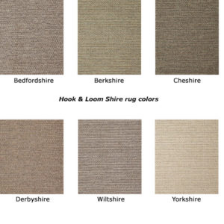Explain the image in a detailed and descriptive way.

The image displays a selection of colors available for the "Shire" Loom-Hooked Wool Rugs by Hook & Loom. Arranged in a grid format, the color swatches include five distinct shades: Bedfordshire, Berkshire, Cheshire, Derbyshire, Wiltshire, and Yorkshire. Each swatch showcases the luxurious, textured appearance of the natural wool used in these rugs, emphasizing their soft and inviting qualities. This variety highlights the earthy tones and refined aesthetics that characterize Hook & Loom's artisanal craftsmanship, perfect for complementing a range of interior designs.